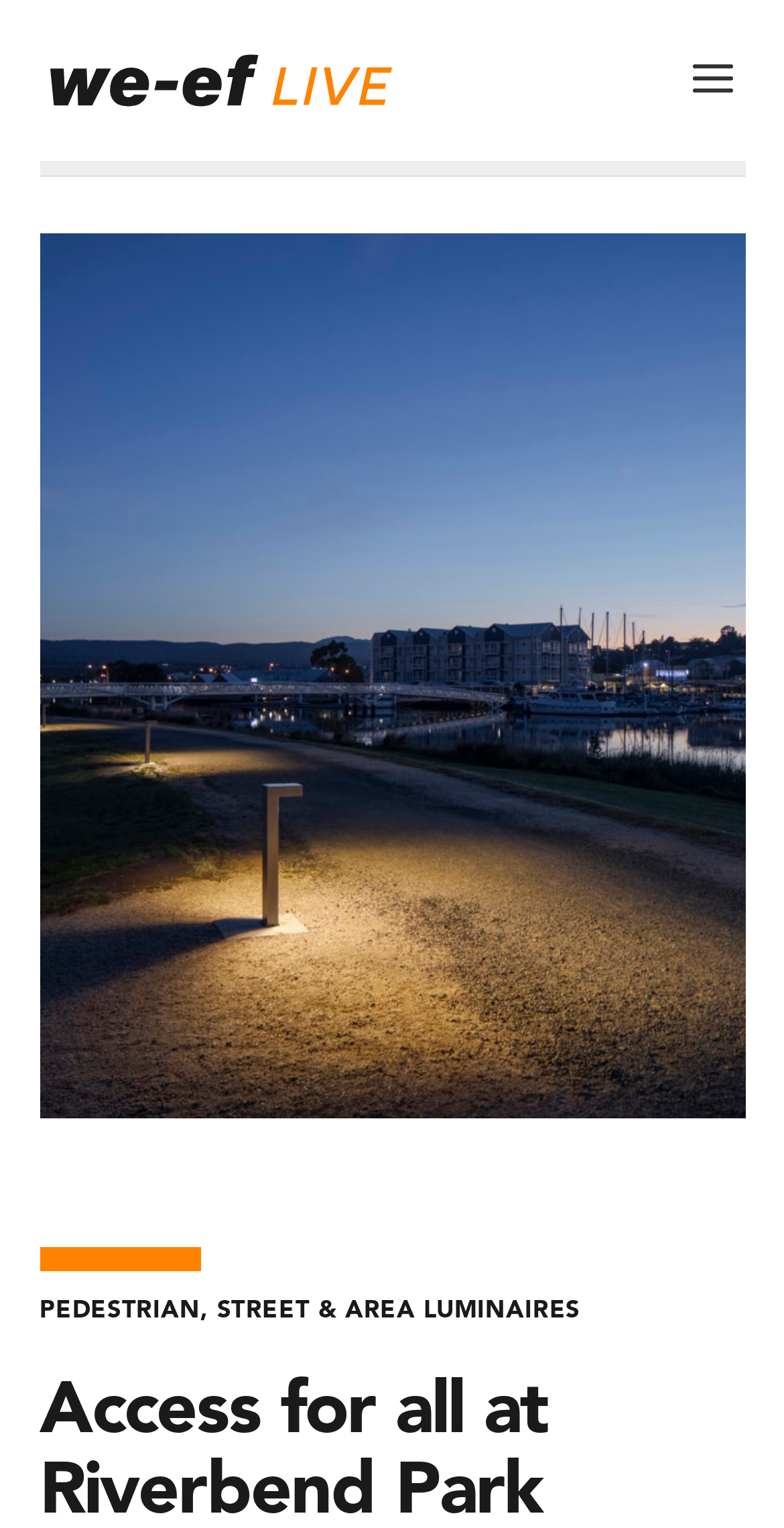Find the bounding box coordinates of the UI element according to this description: "alt="WE-EF Live"".

[0.063, 0.042, 0.499, 0.063]